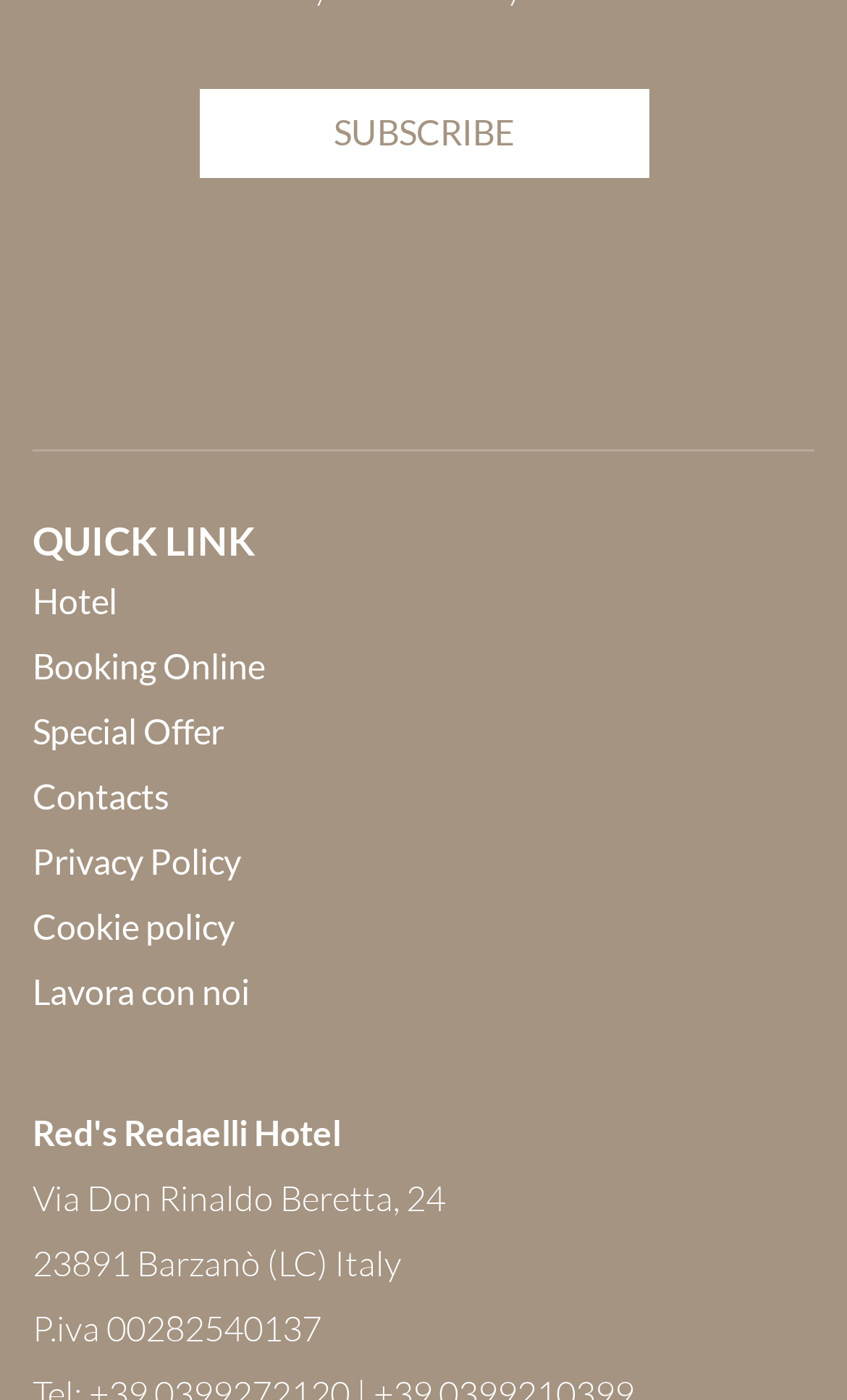What is the VAT number of the hotel?
Please provide a comprehensive answer based on the visual information in the image.

I found the VAT number of the hotel by looking at the static text elements at the bottom of the webpage, which provide the VAT number as 'P.iva 00282540137'.